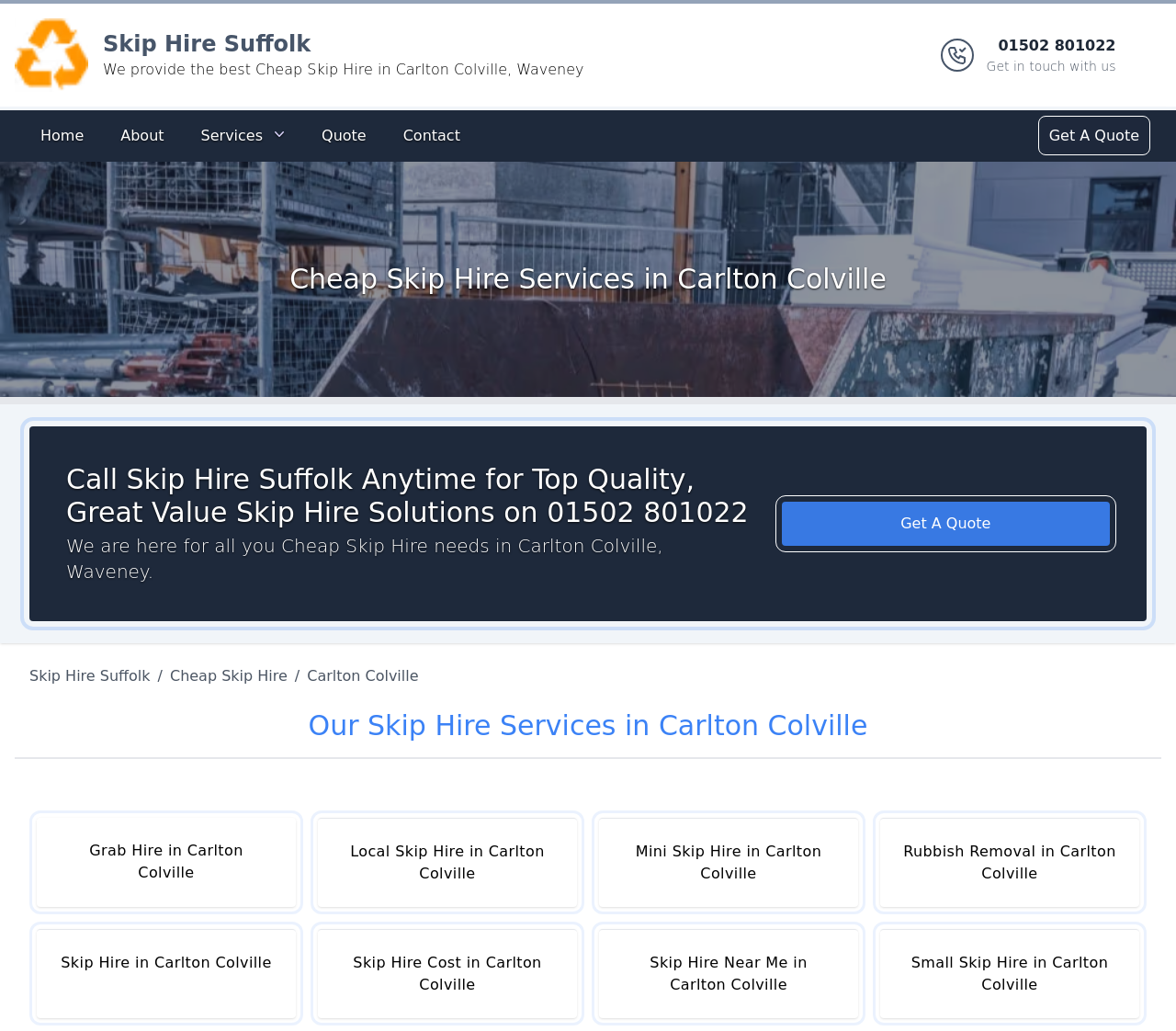Please give the bounding box coordinates of the area that should be clicked to fulfill the following instruction: "Navigate to the Services page". The coordinates should be in the format of four float numbers from 0 to 1, i.e., [left, top, right, bottom].

[0.161, 0.114, 0.252, 0.15]